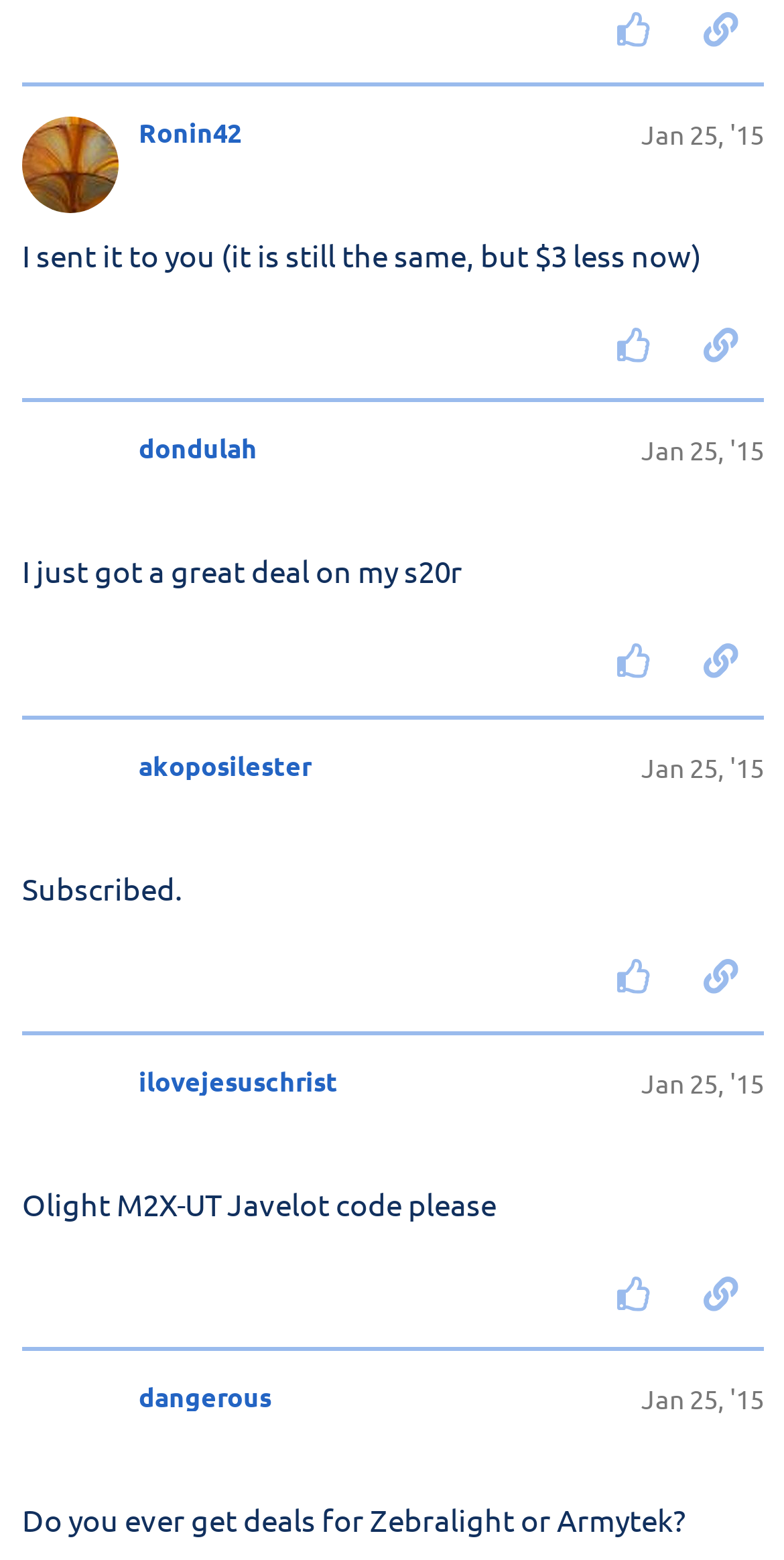Indicate the bounding box coordinates of the element that needs to be clicked to satisfy the following instruction: "Click on the 'thank this post' button of the post by dondulah". The coordinates should be four float numbers between 0 and 1, i.e., [left, top, right, bottom].

[0.753, 0.399, 0.864, 0.448]